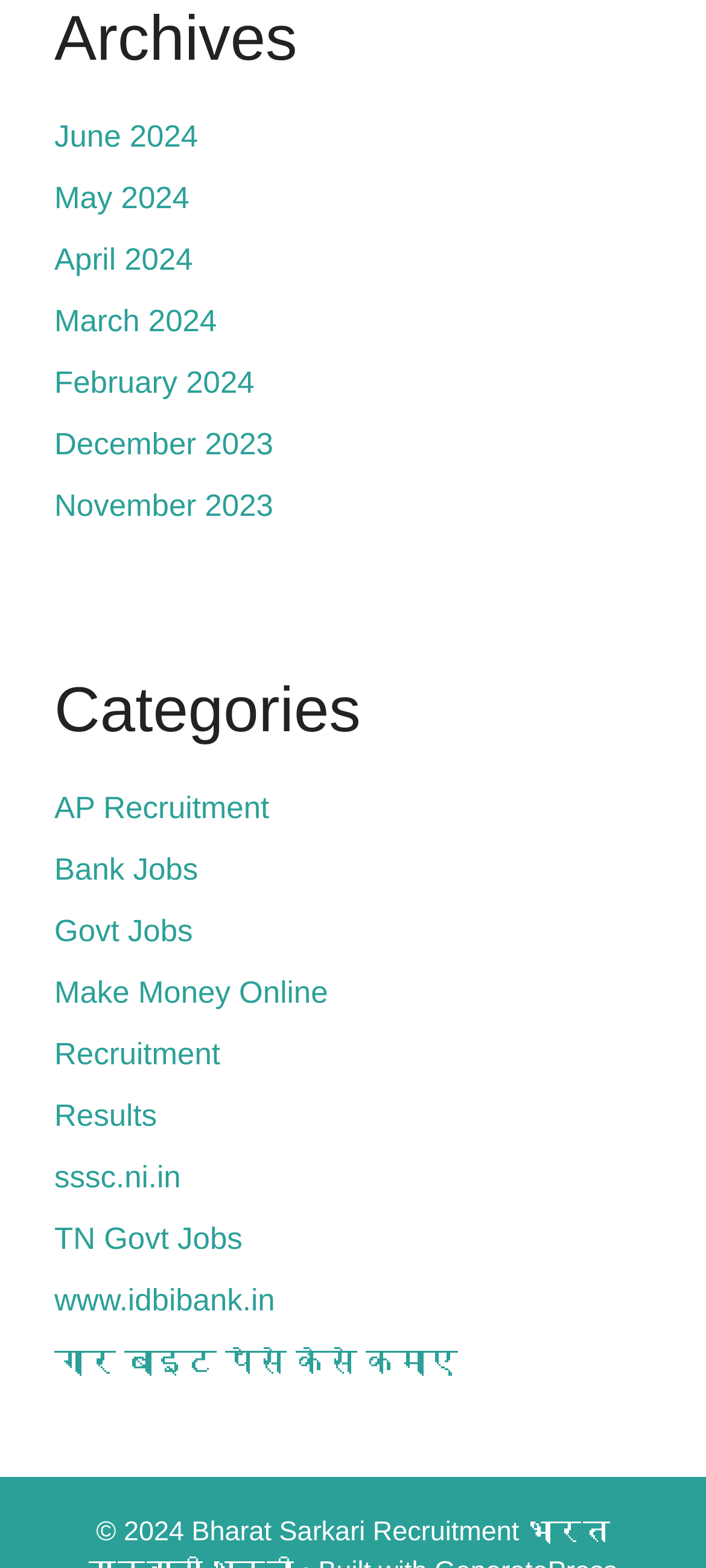Use the information in the screenshot to answer the question comprehensively: How many categories are listed on the webpage?

I counted the number of links under the 'Categories' heading and found that there are 9 categories listed, including 'AP Recruitment', 'Bank Jobs', and 'Make Money Online'.